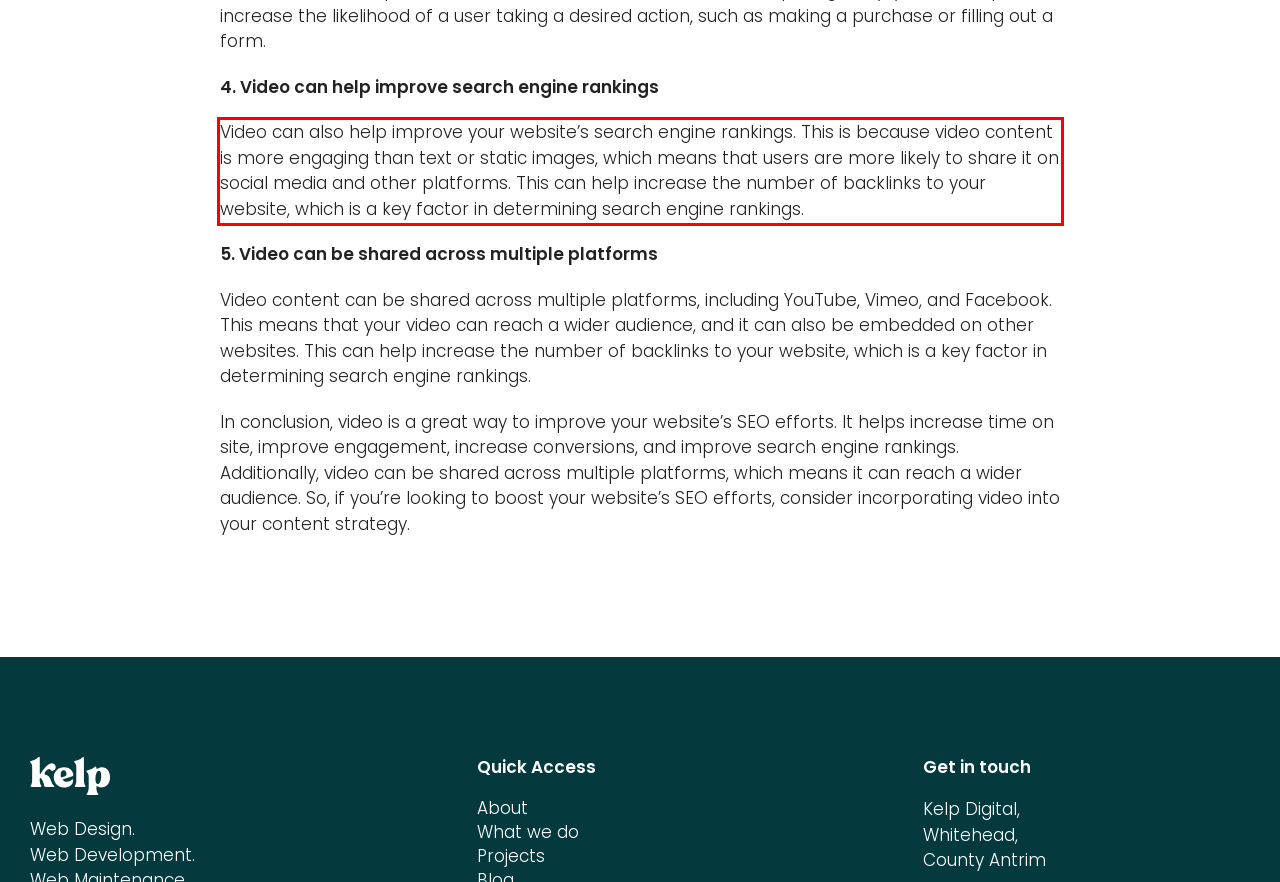Please use OCR to extract the text content from the red bounding box in the provided webpage screenshot.

Video can also help improve your website’s search engine rankings. This is because video content is more engaging than text or static images, which means that users are more likely to share it on social media and other platforms. This can help increase the number of backlinks to your website, which is a key factor in determining search engine rankings.